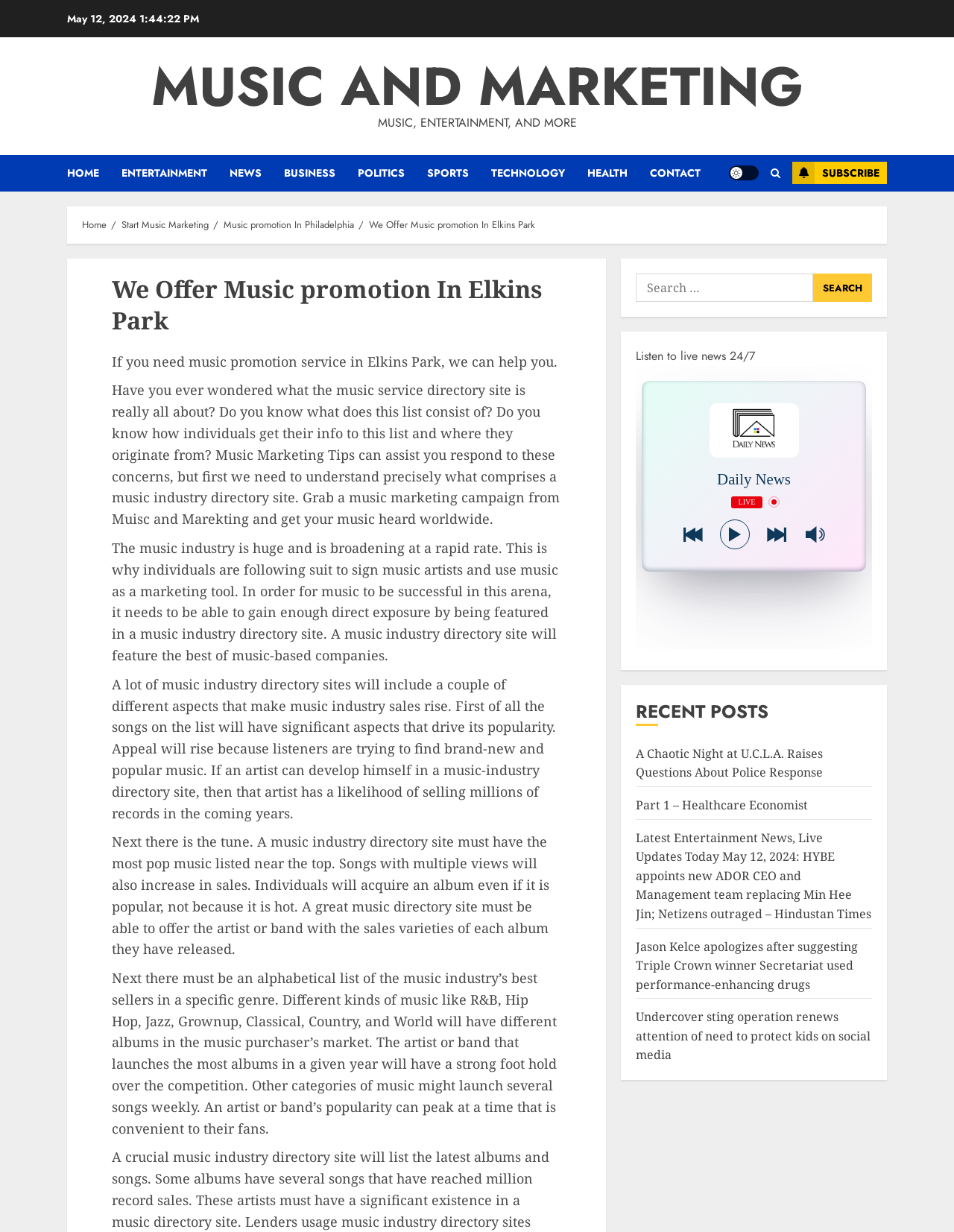Locate the bounding box coordinates of the area that needs to be clicked to fulfill the following instruction: "Click on SUBSCRIBE". The coordinates should be in the format of four float numbers between 0 and 1, namely [left, top, right, bottom].

[0.83, 0.131, 0.93, 0.149]